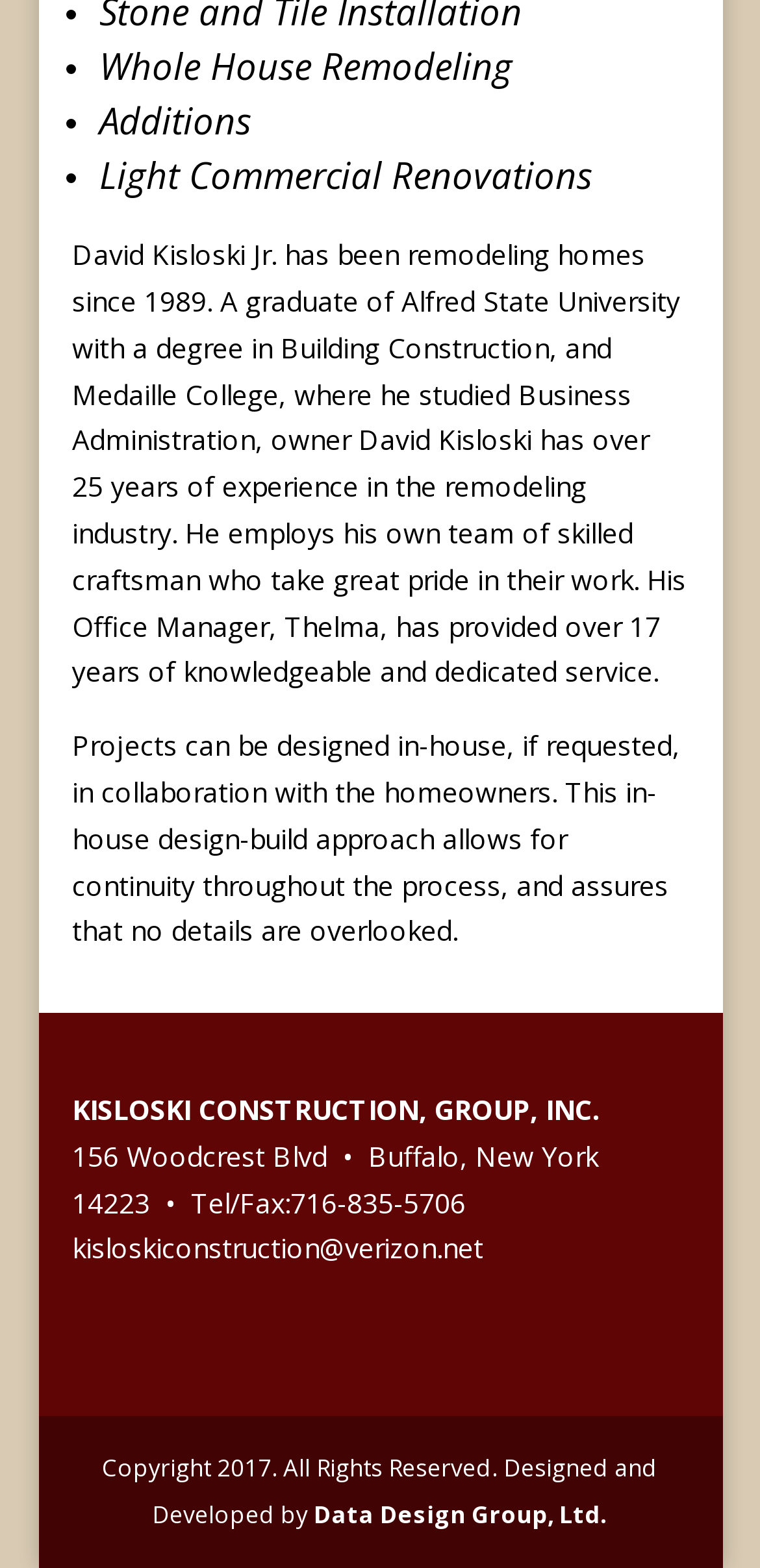How many years of experience does David Kisloski have?
Using the image as a reference, give an elaborate response to the question.

According to the static text element, David Kisloski has been remodeling homes since 1989, which implies that he has over 25 years of experience in the remodeling industry.